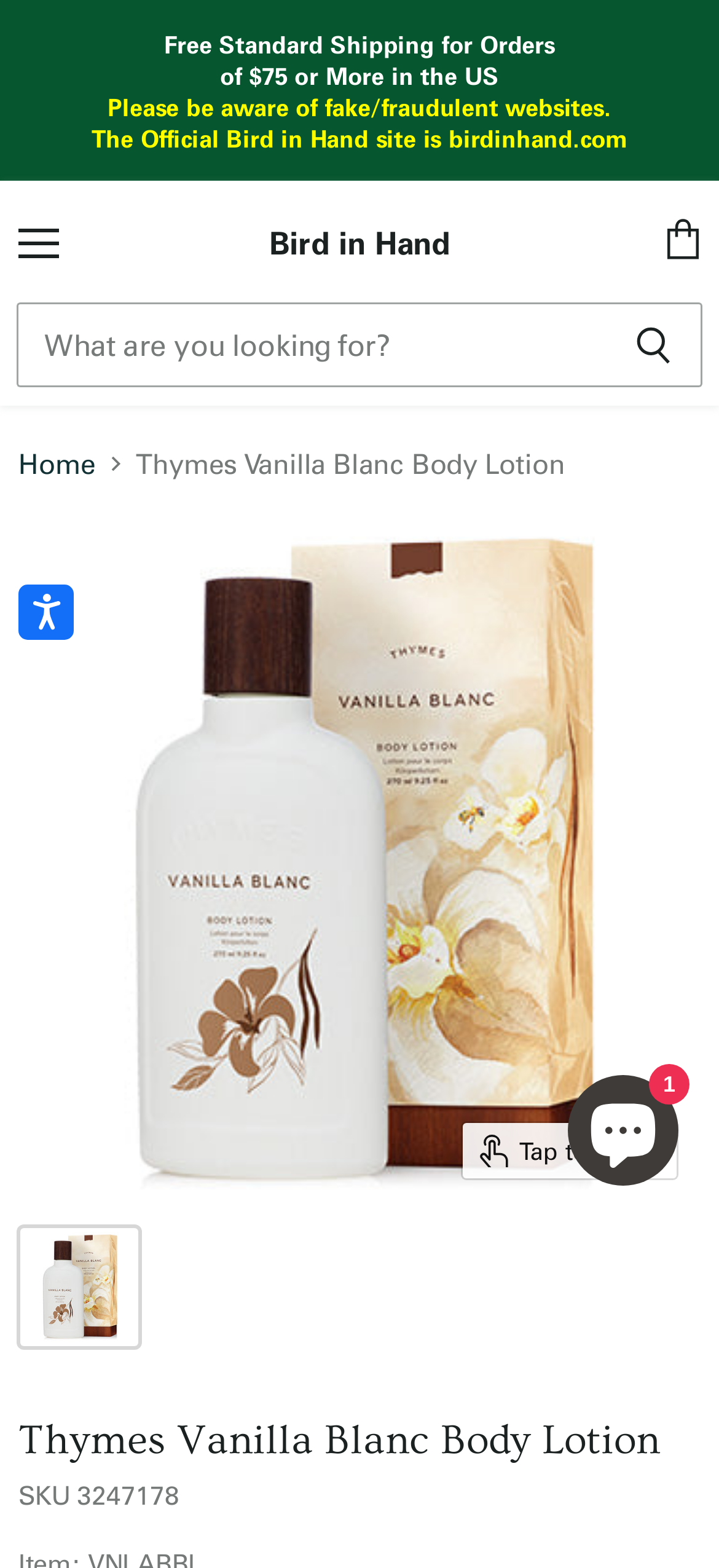Calculate the bounding box coordinates for the UI element based on the following description: "Skip to Content↵ENTER". Ensure the coordinates are four float numbers between 0 and 1, i.e., [left, top, right, bottom].

[0.051, 0.059, 0.564, 0.113]